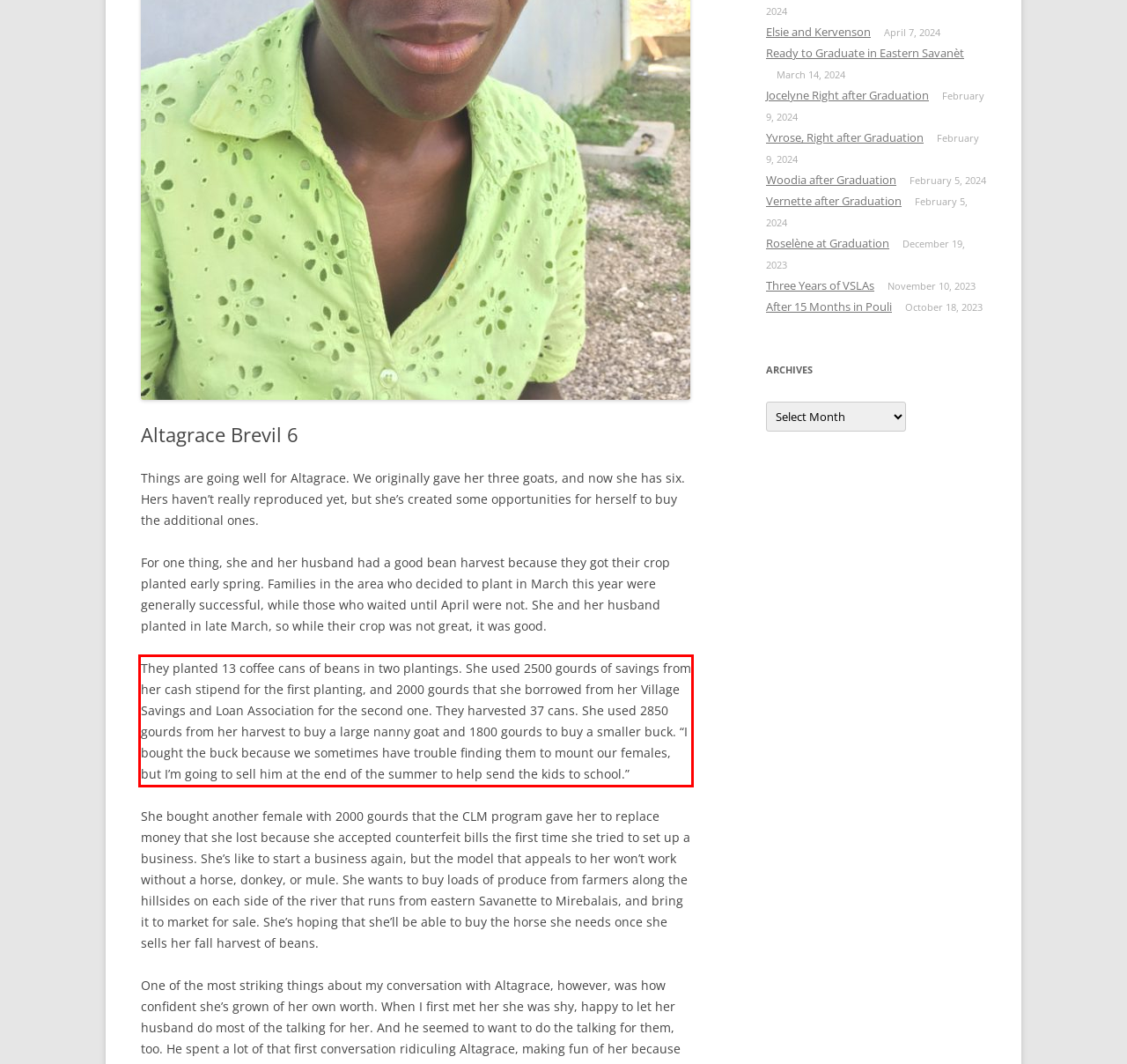Given a webpage screenshot, locate the red bounding box and extract the text content found inside it.

They planted 13 coffee cans of beans in two plantings. She used 2500 gourds of savings from her cash stipend for the first planting, and 2000 gourds that she borrowed from her Village Savings and Loan Association for the second one. They harvested 37 cans. She used 2850 gourds from her harvest to buy a large nanny goat and 1800 gourds to buy a smaller buck. “I bought the buck because we sometimes have trouble finding them to mount our females, but I’m going to sell him at the end of the summer to help send the kids to school.”